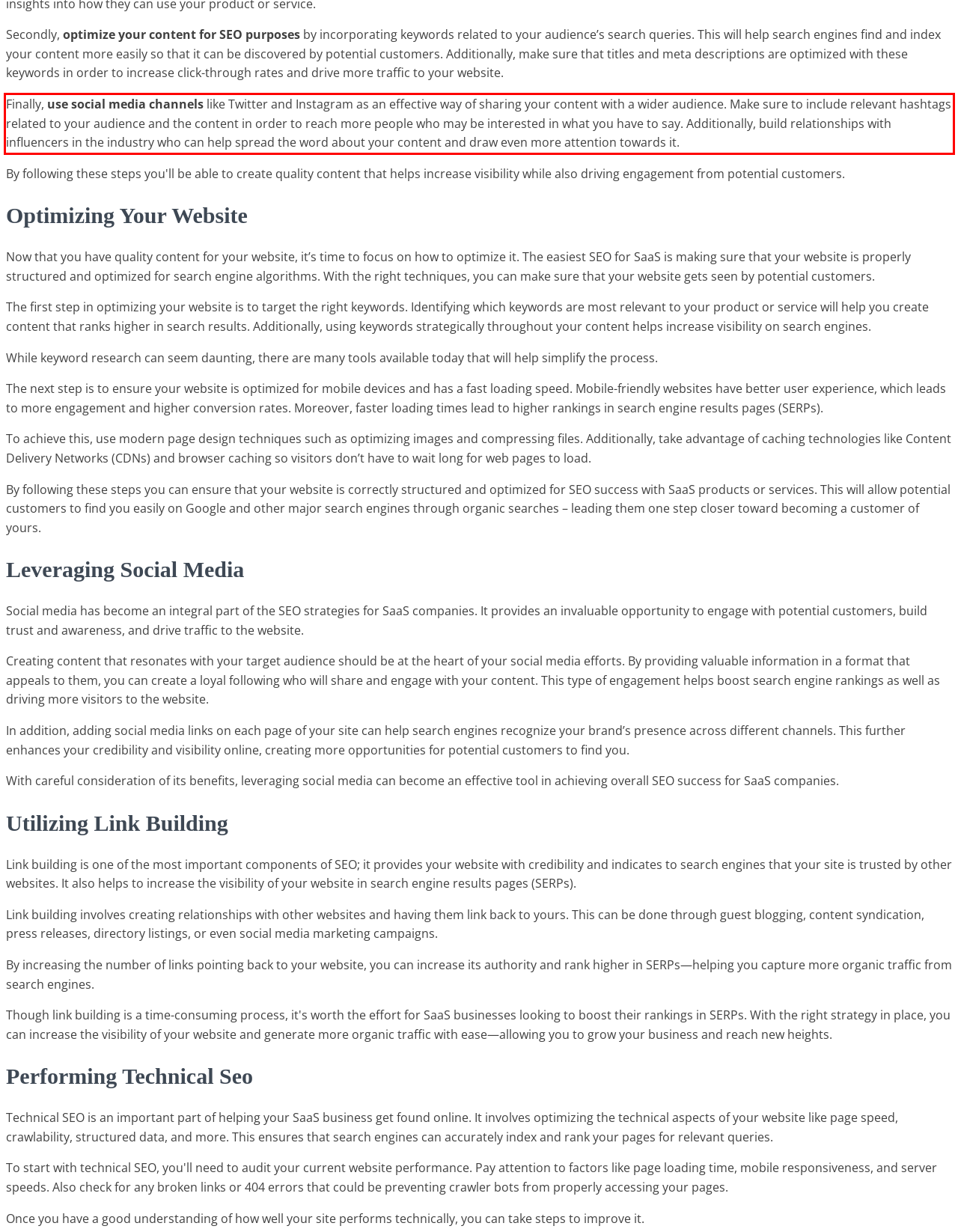Given a screenshot of a webpage containing a red rectangle bounding box, extract and provide the text content found within the red bounding box.

Finally, use social media channels like Twitter and Instagram as an effective way of sharing your content with a wider audience. Make sure to include relevant hashtags related to your audience and the content in order to reach more people who may be interested in what you have to say. Additionally, build relationships with influencers in the industry who can help spread the word about your content and draw even more attention towards it.